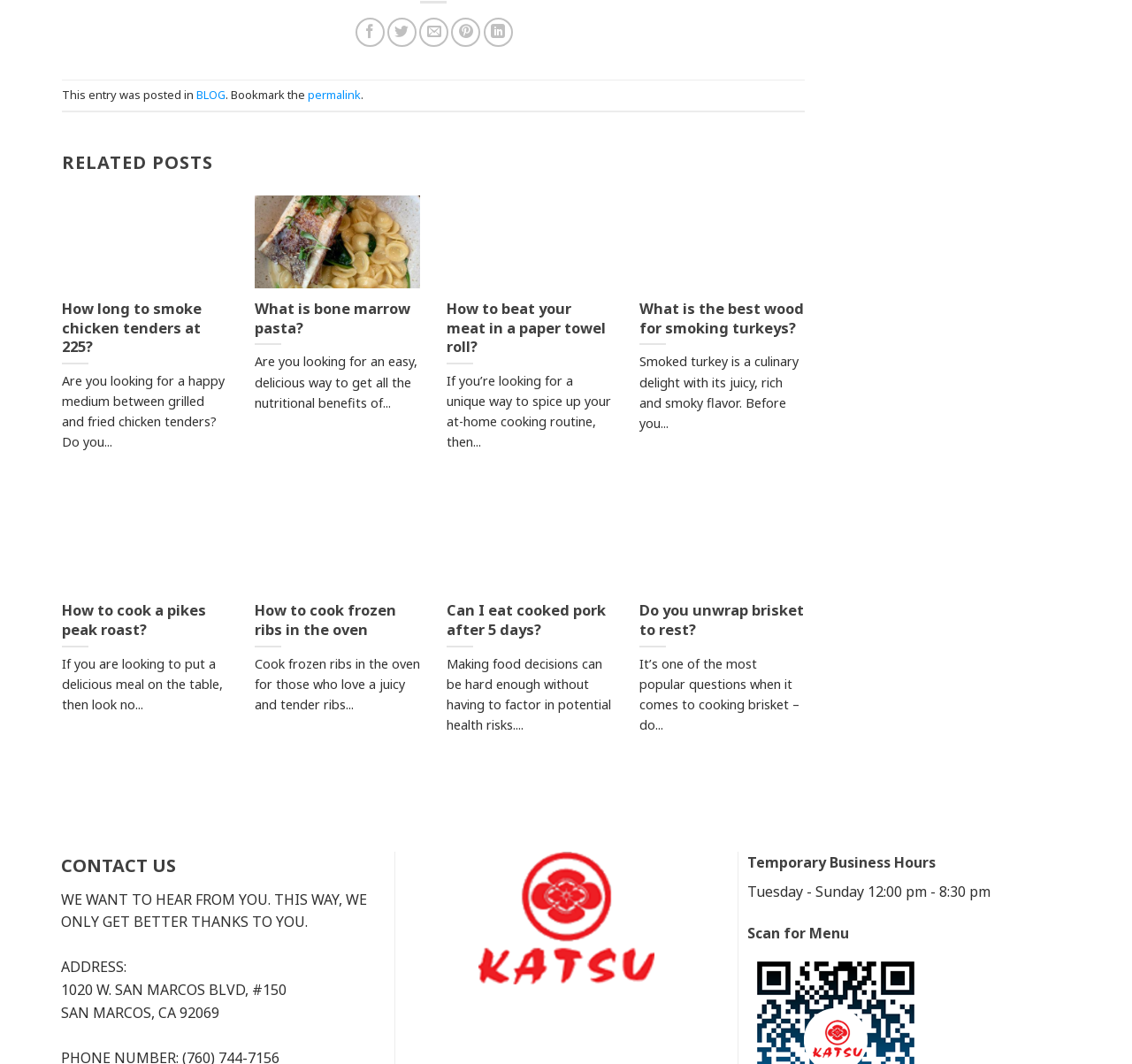Please determine the bounding box coordinates of the area that needs to be clicked to complete this task: 'Click on the 'Contents' link'. The coordinates must be four float numbers between 0 and 1, formatted as [left, top, right, bottom].

None